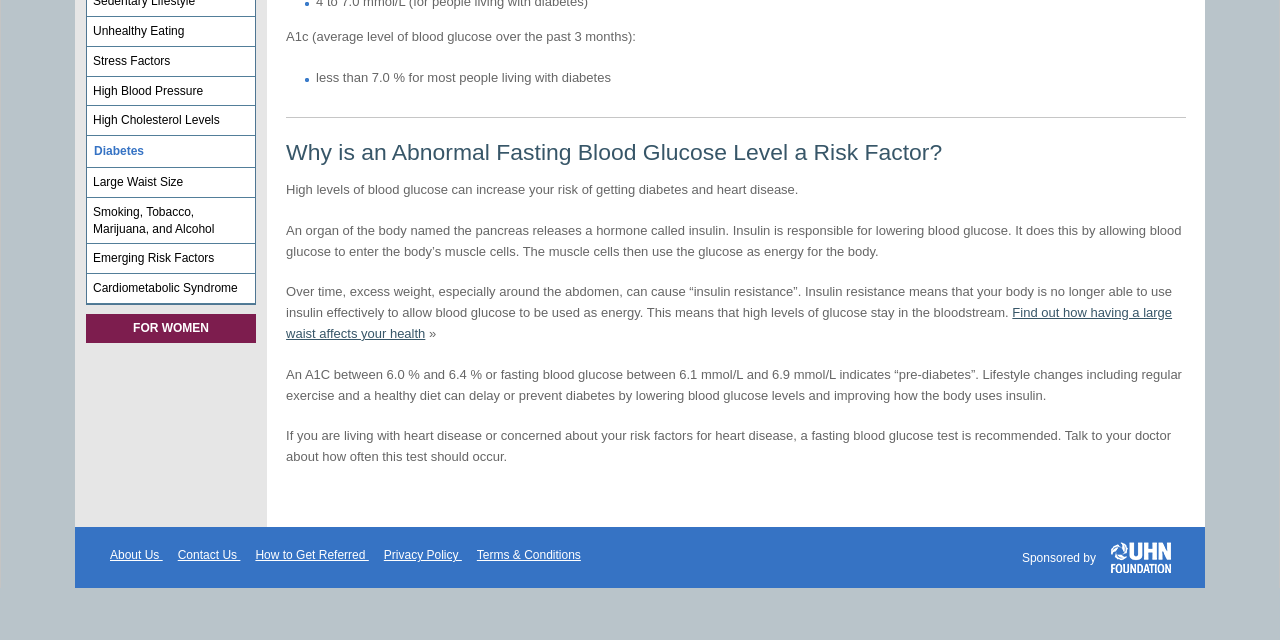Determine the bounding box coordinates for the HTML element described here: "CT Scan (Computed Tomography Scan)".

[0.073, 0.086, 0.195, 0.138]